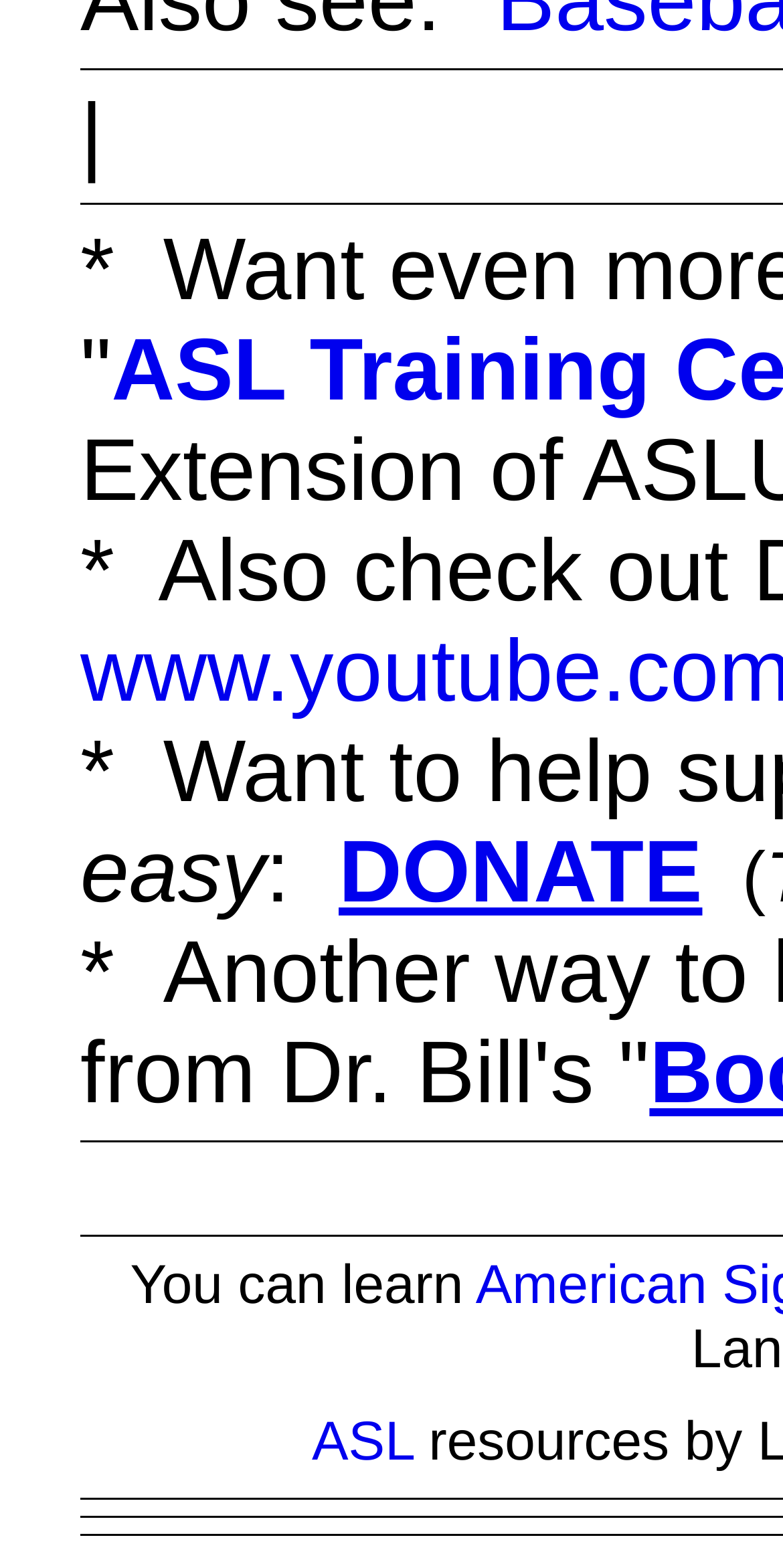Respond to the question below with a single word or phrase:
What is the last word on the first line of the webpage?

DONATE